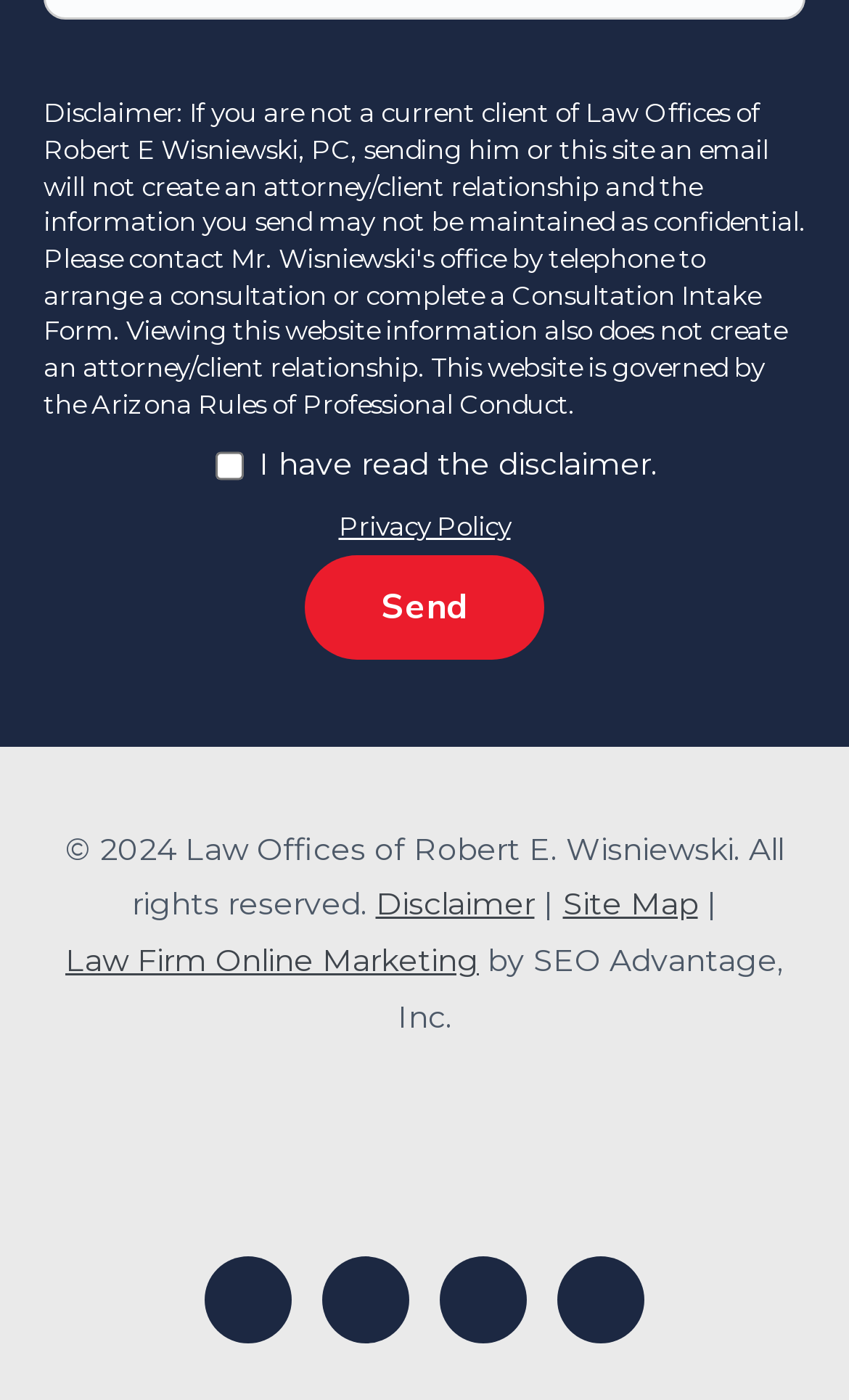Give a short answer using one word or phrase for the question:
What is the text next to the checkbox?

I have read the disclaimer.